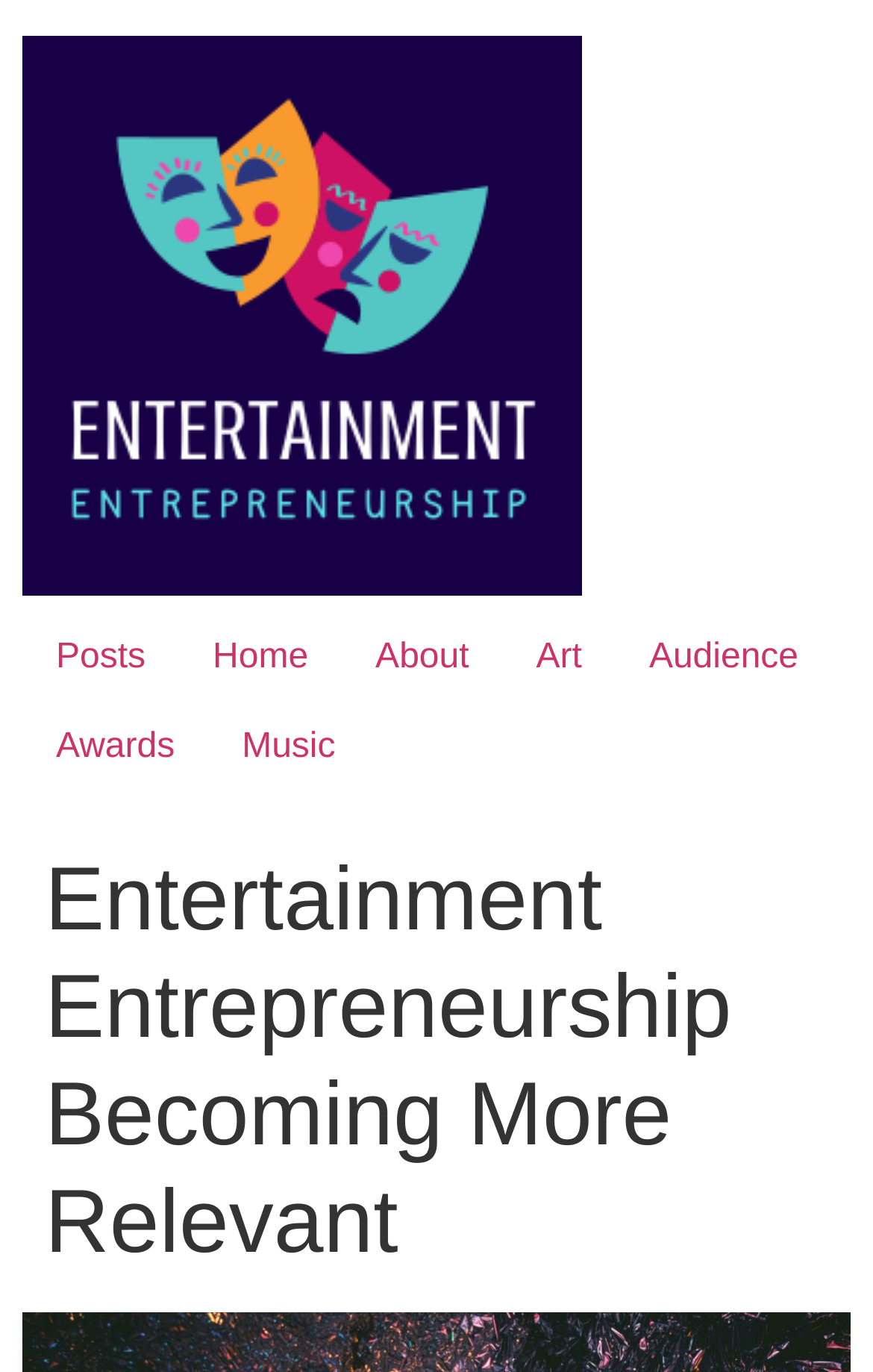Please determine and provide the text content of the webpage's heading.

Entertainment Entrepreneurship Becoming More Relevant